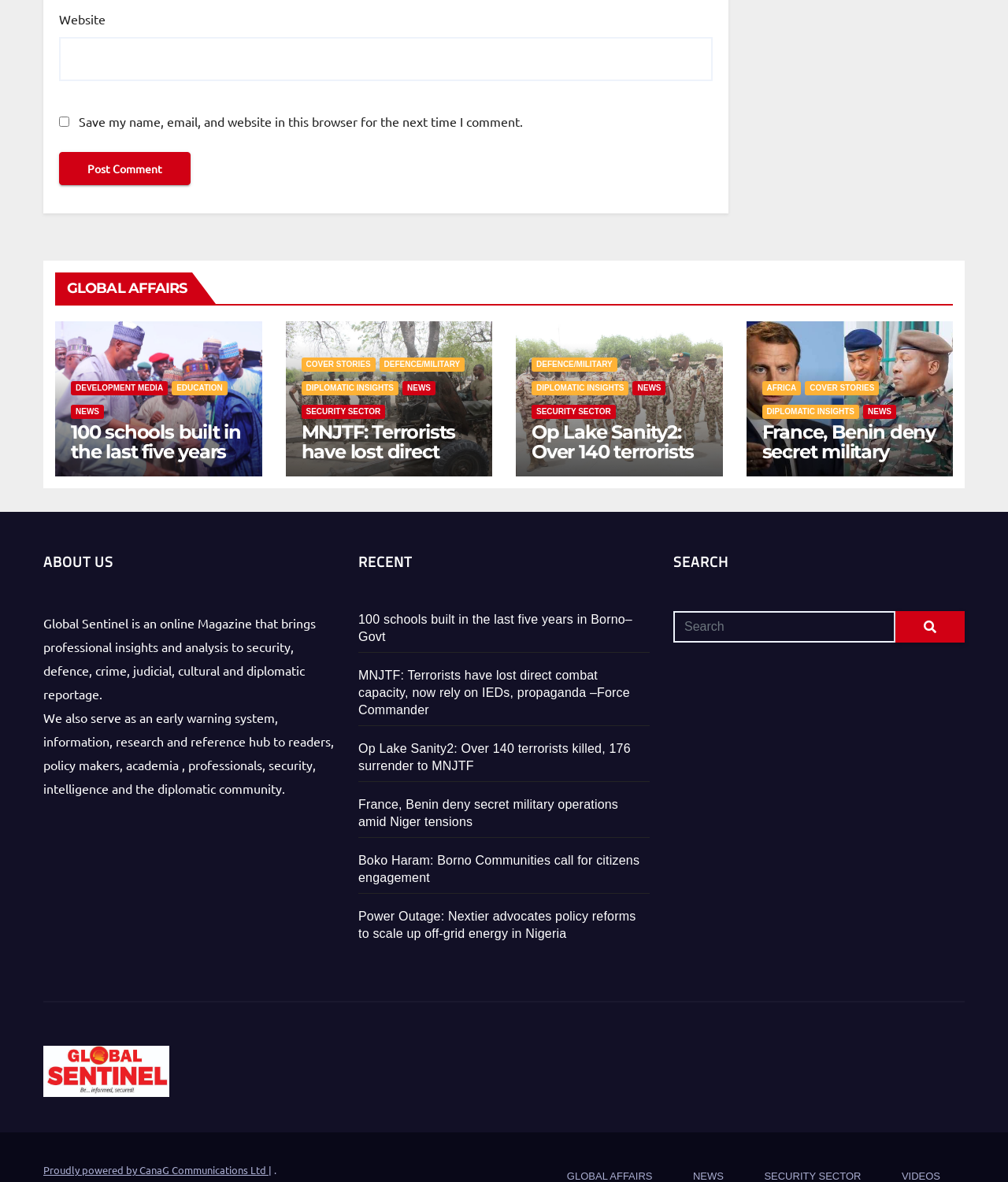Given the element description, predict the bounding box coordinates in the format (top-left x, top-left y, bottom-right x, bottom-right y). Make sure all values are between 0 and 1. Here is the element description: parent_node: DEVELOPMENT MEDIAEDUCATIONNEWS

[0.055, 0.272, 0.26, 0.403]